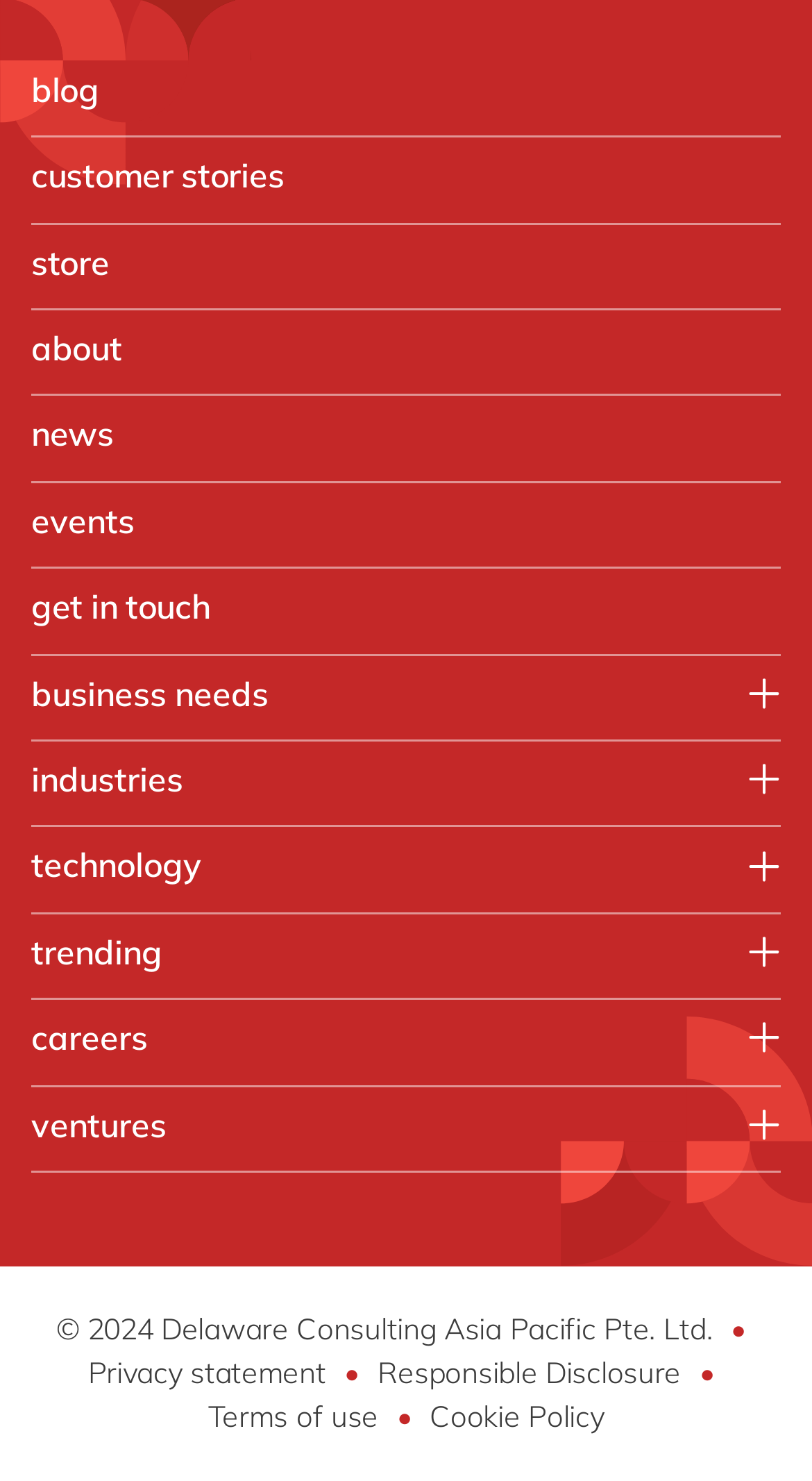Please locate the clickable area by providing the bounding box coordinates to follow this instruction: "read the privacy statement".

[0.108, 0.913, 0.401, 0.942]